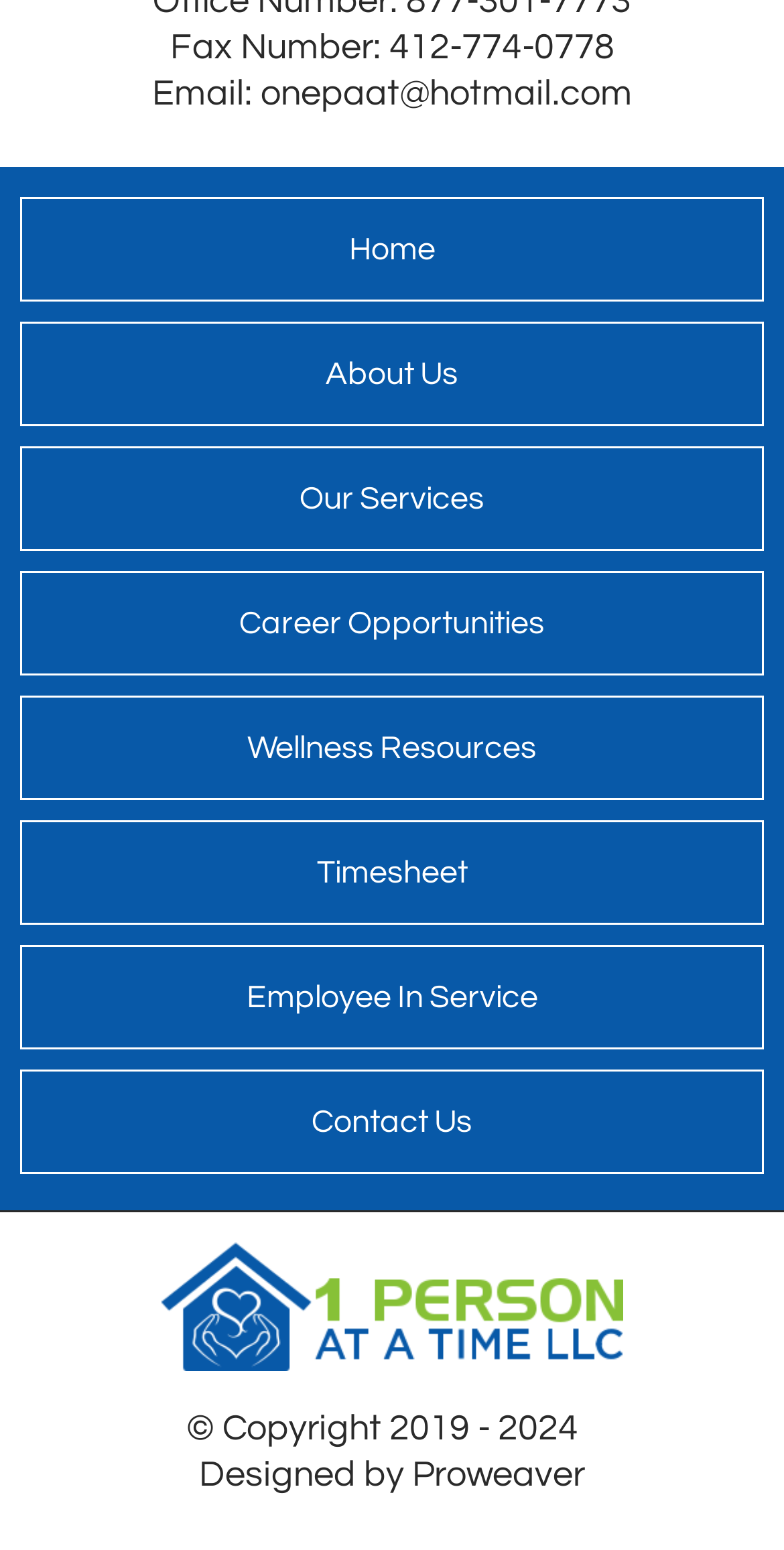Provide the bounding box coordinates for the area that should be clicked to complete the instruction: "Click on the 'Previous Post' link".

None